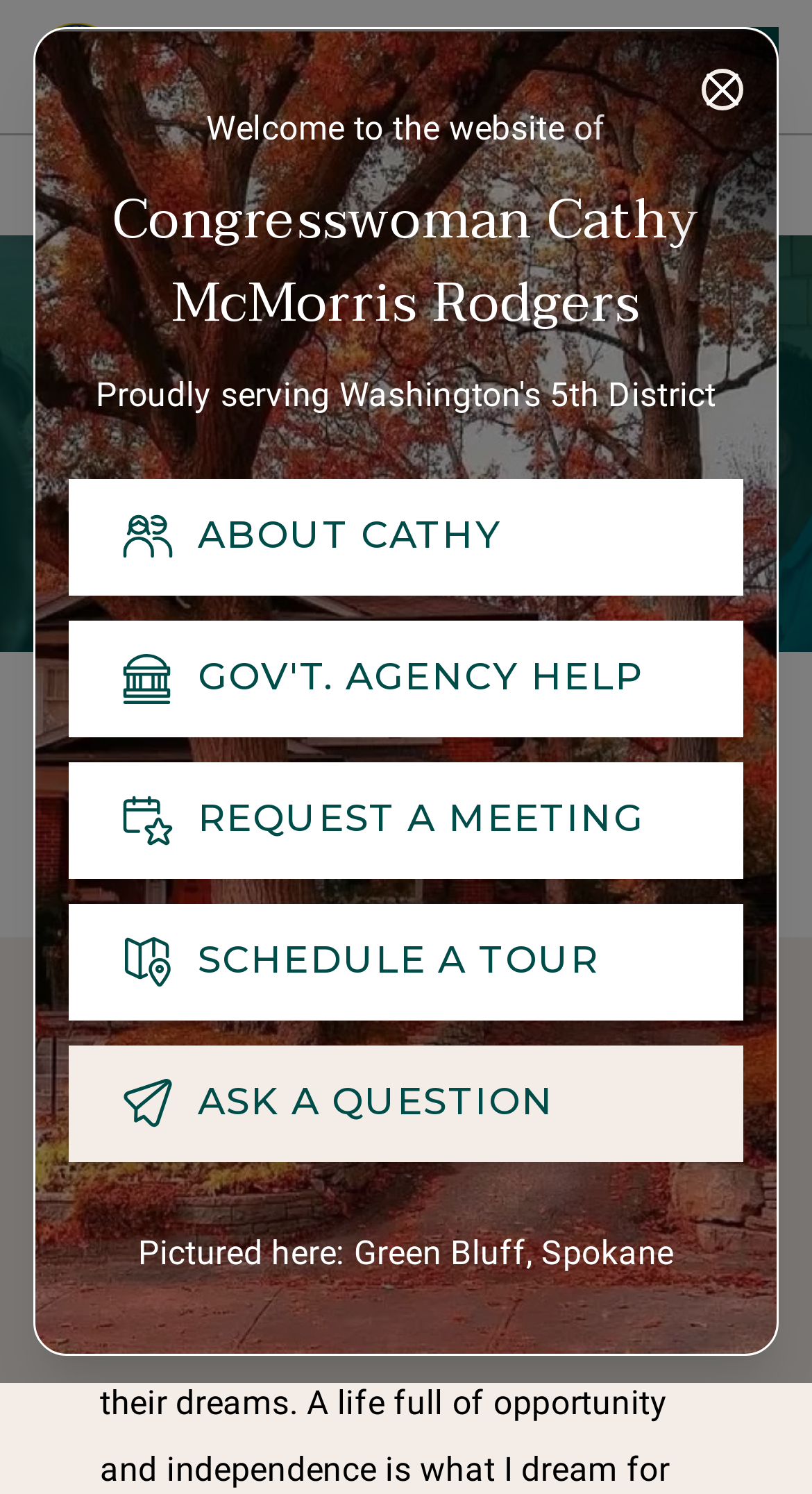Identify and provide the bounding box coordinates of the UI element described: "aria-label="Close"". The coordinates should be formatted as [left, top, right, bottom], with each number being a float between 0 and 1.

[0.864, 0.046, 0.915, 0.074]